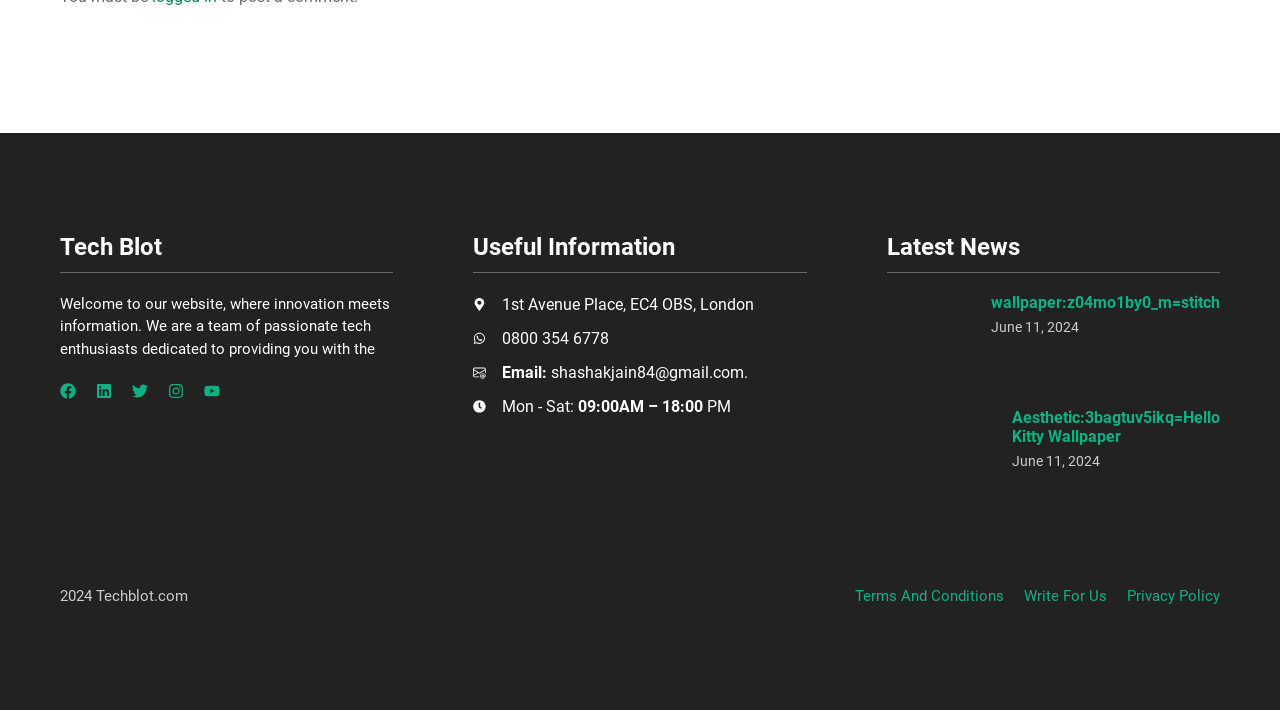What is the email address of the company?
Provide a concise answer using a single word or phrase based on the image.

shashakjain84@gmail.com